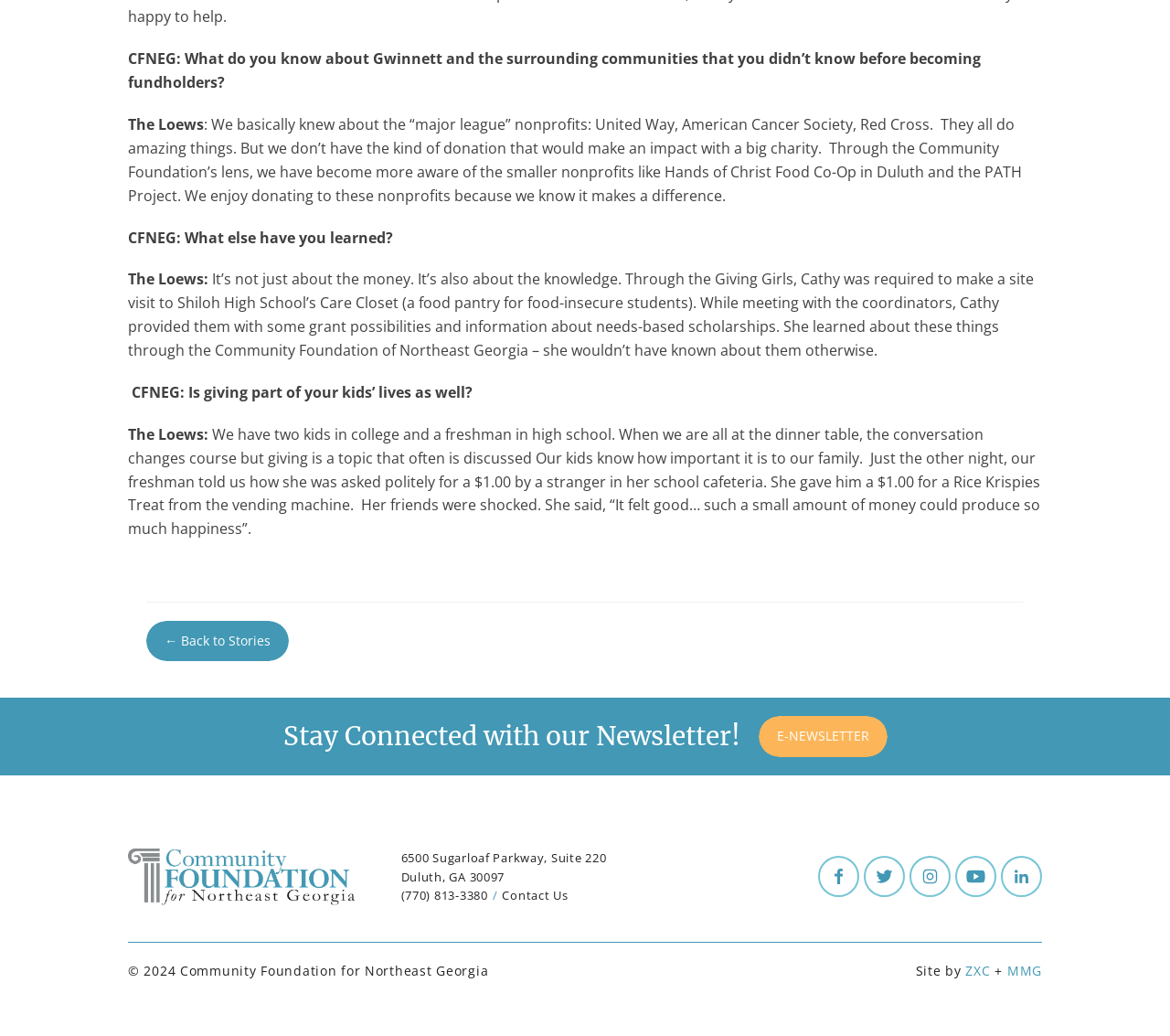For the following element description, predict the bounding box coordinates in the format (top-left x, top-left y, bottom-right x, bottom-right y). All values should be floating point numbers between 0 and 1. Description: .a{fill:#fff;}

[0.738, 0.827, 0.773, 0.866]